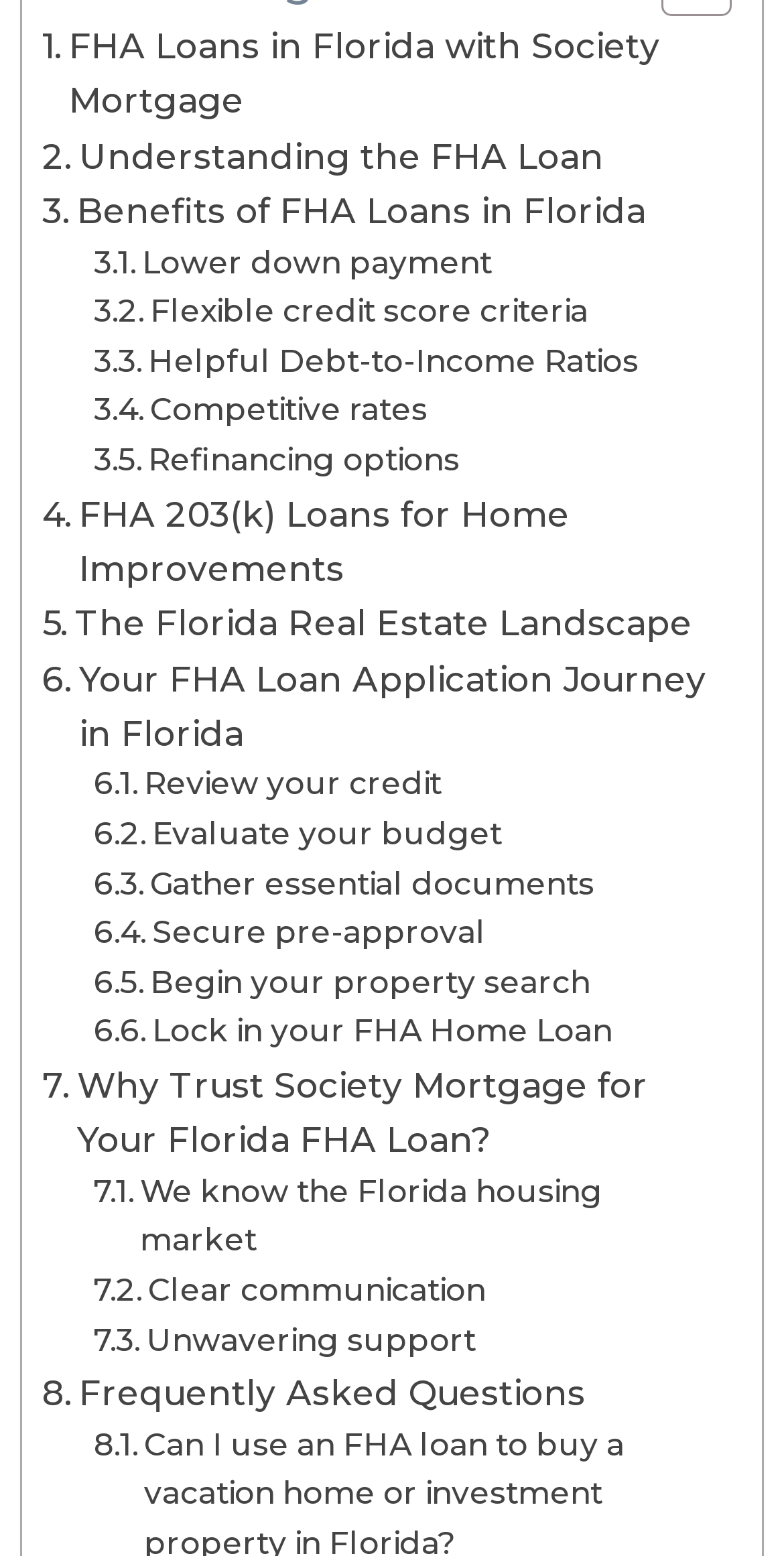Analyze the image and provide a detailed answer to the question: What is the purpose of the FHA 203(k) loan?

The webpage mentions the FHA 203(k) loan as a type of loan, and based on its description, it appears to be used for home improvements.